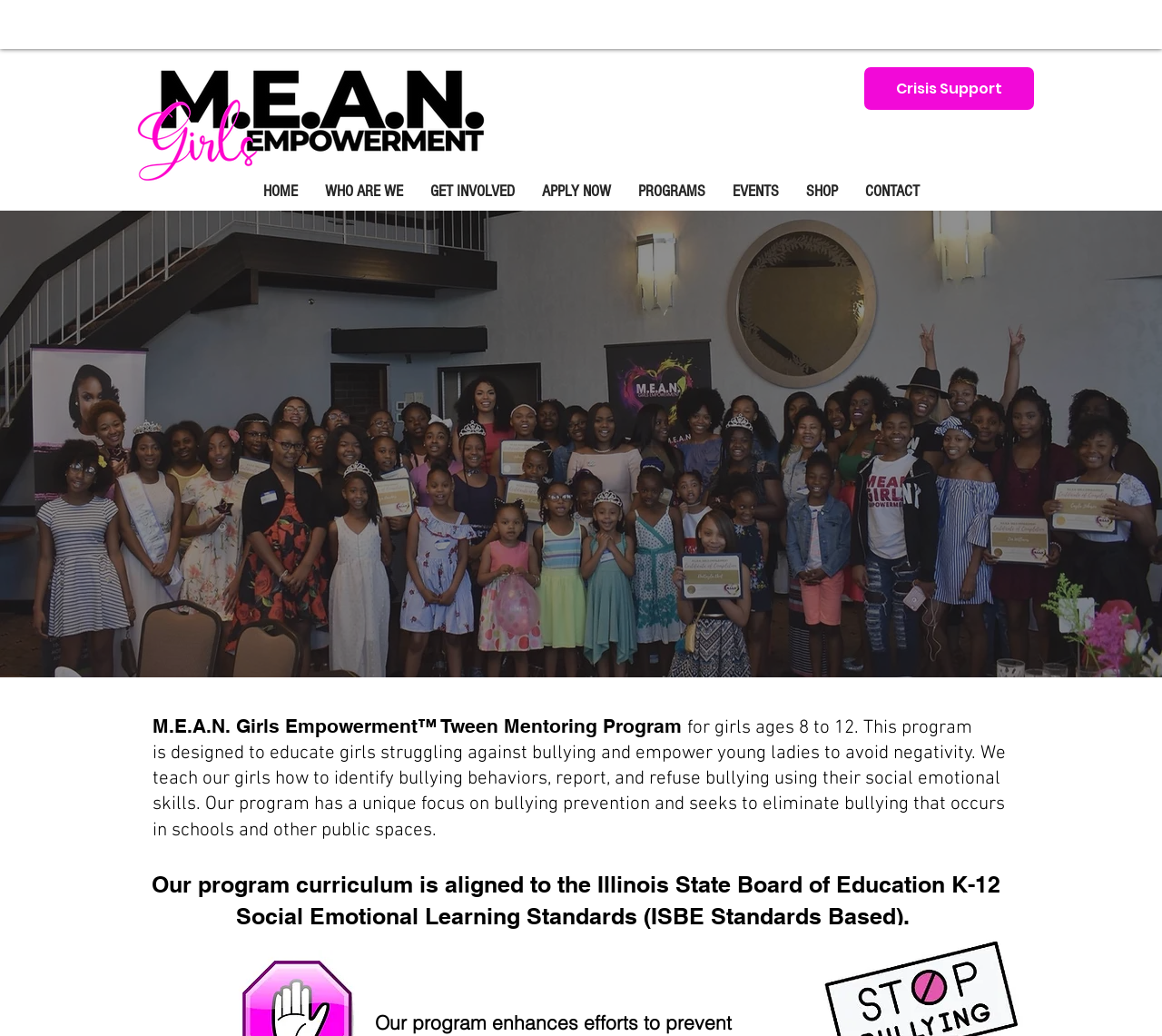Locate the bounding box coordinates of the clickable region necessary to complete the following instruction: "Learn more about the Tween Mentoring Program". Provide the coordinates in the format of four float numbers between 0 and 1, i.e., [left, top, right, bottom].

[0.131, 0.689, 0.869, 0.813]